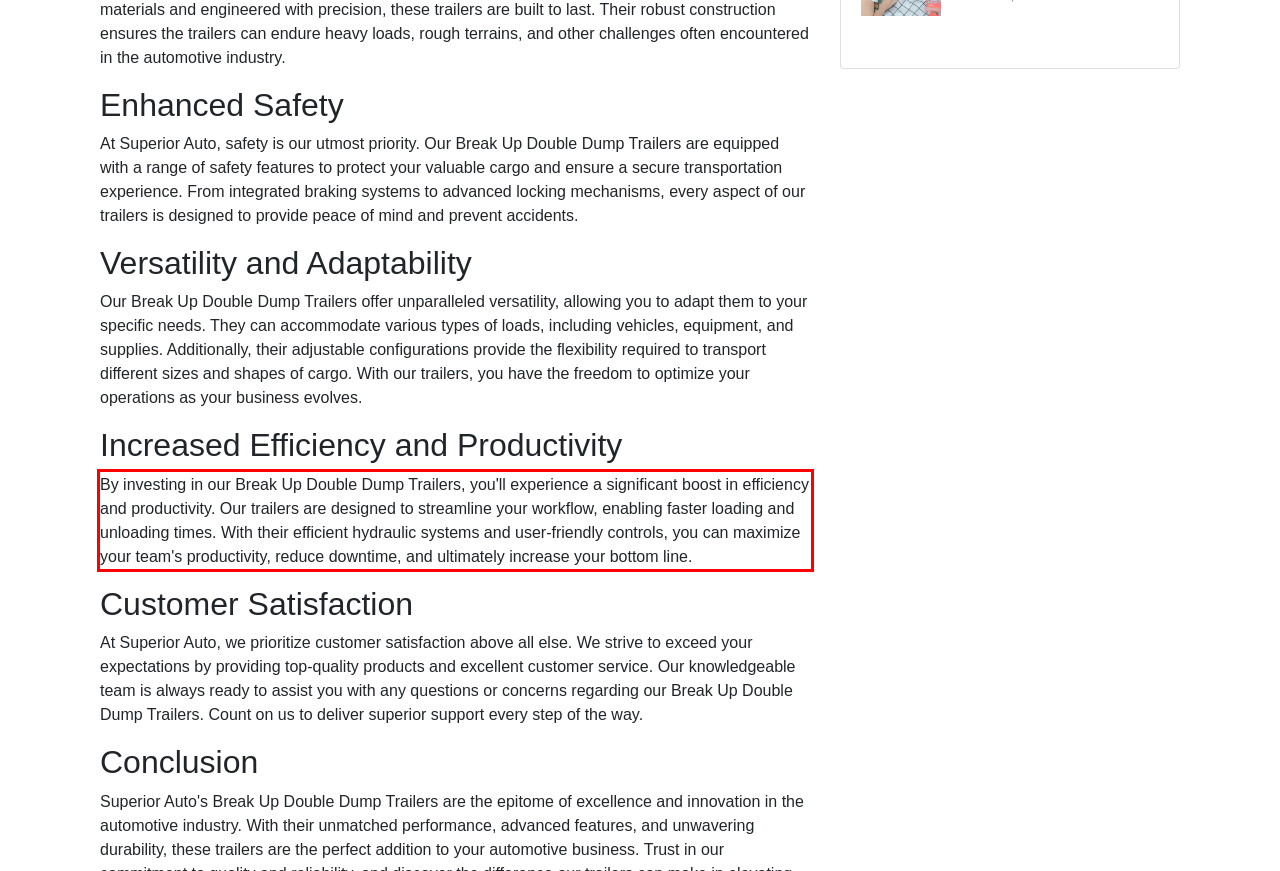Please identify and extract the text content from the UI element encased in a red bounding box on the provided webpage screenshot.

By investing in our Break Up Double Dump Trailers, you'll experience a significant boost in efficiency and productivity. Our trailers are designed to streamline your workflow, enabling faster loading and unloading times. With their efficient hydraulic systems and user-friendly controls, you can maximize your team's productivity, reduce downtime, and ultimately increase your bottom line.